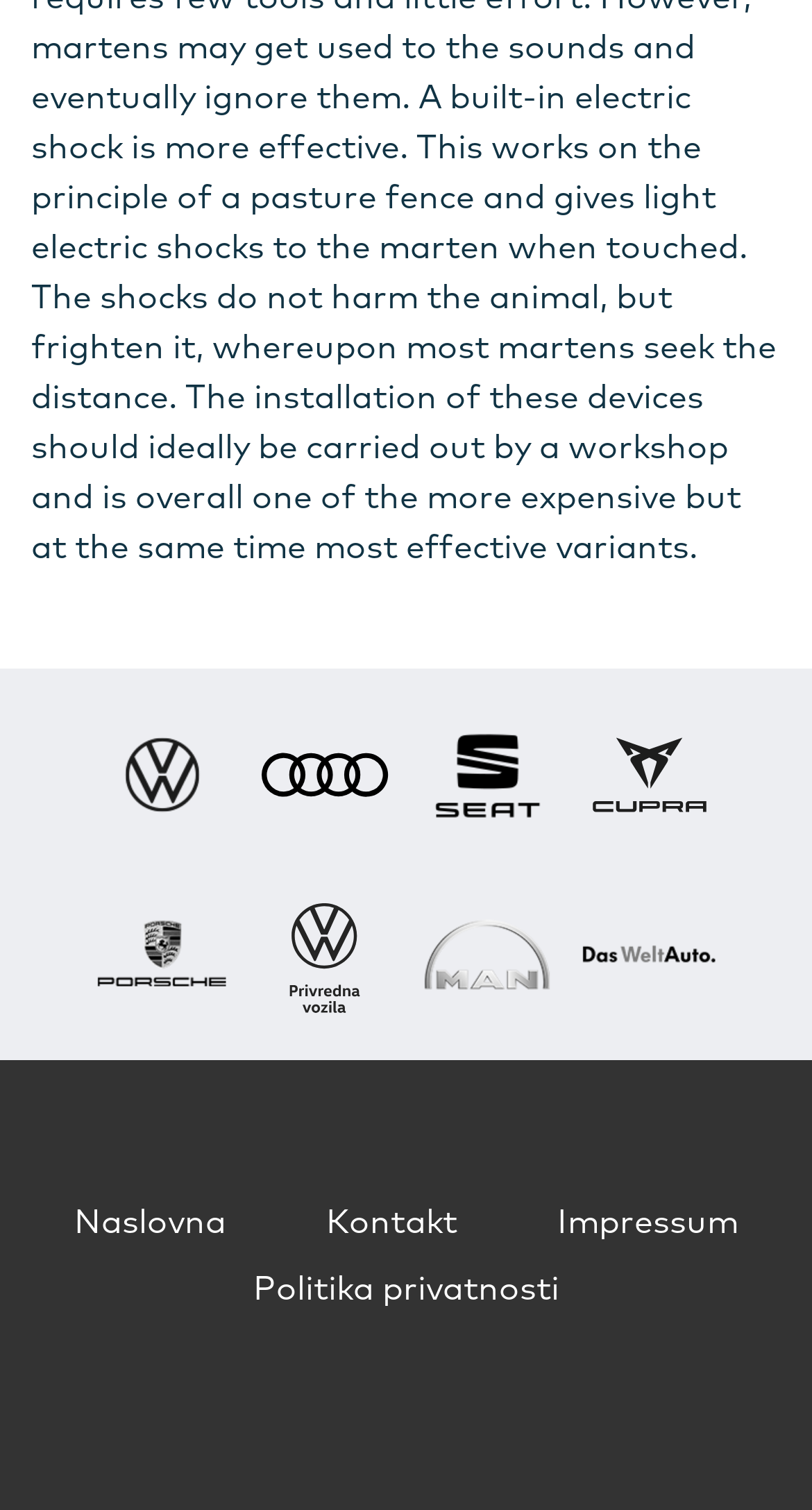Point out the bounding box coordinates of the section to click in order to follow this instruction: "Go to Naslovna page".

[0.091, 0.791, 0.278, 0.822]